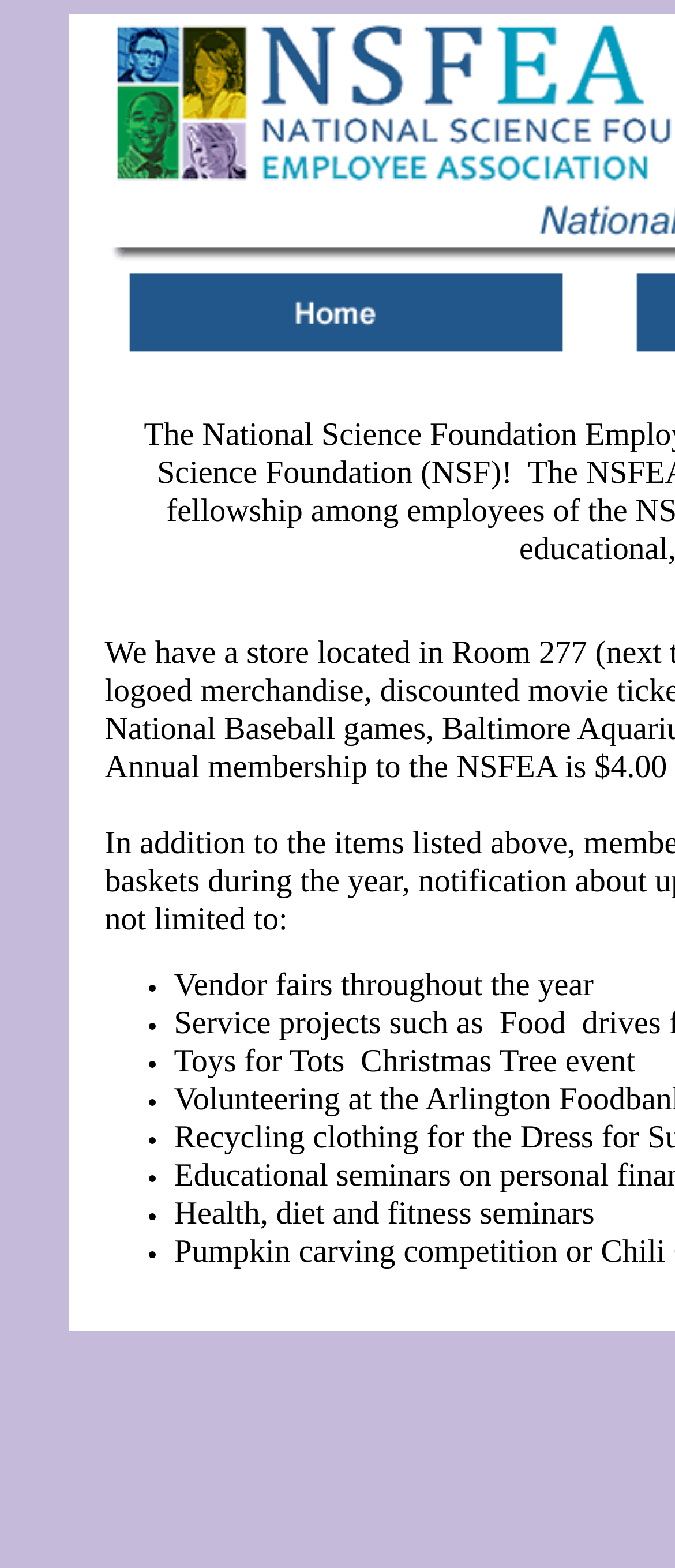How many list markers are there on the webpage?
Use the image to answer the question with a single word or phrase.

7